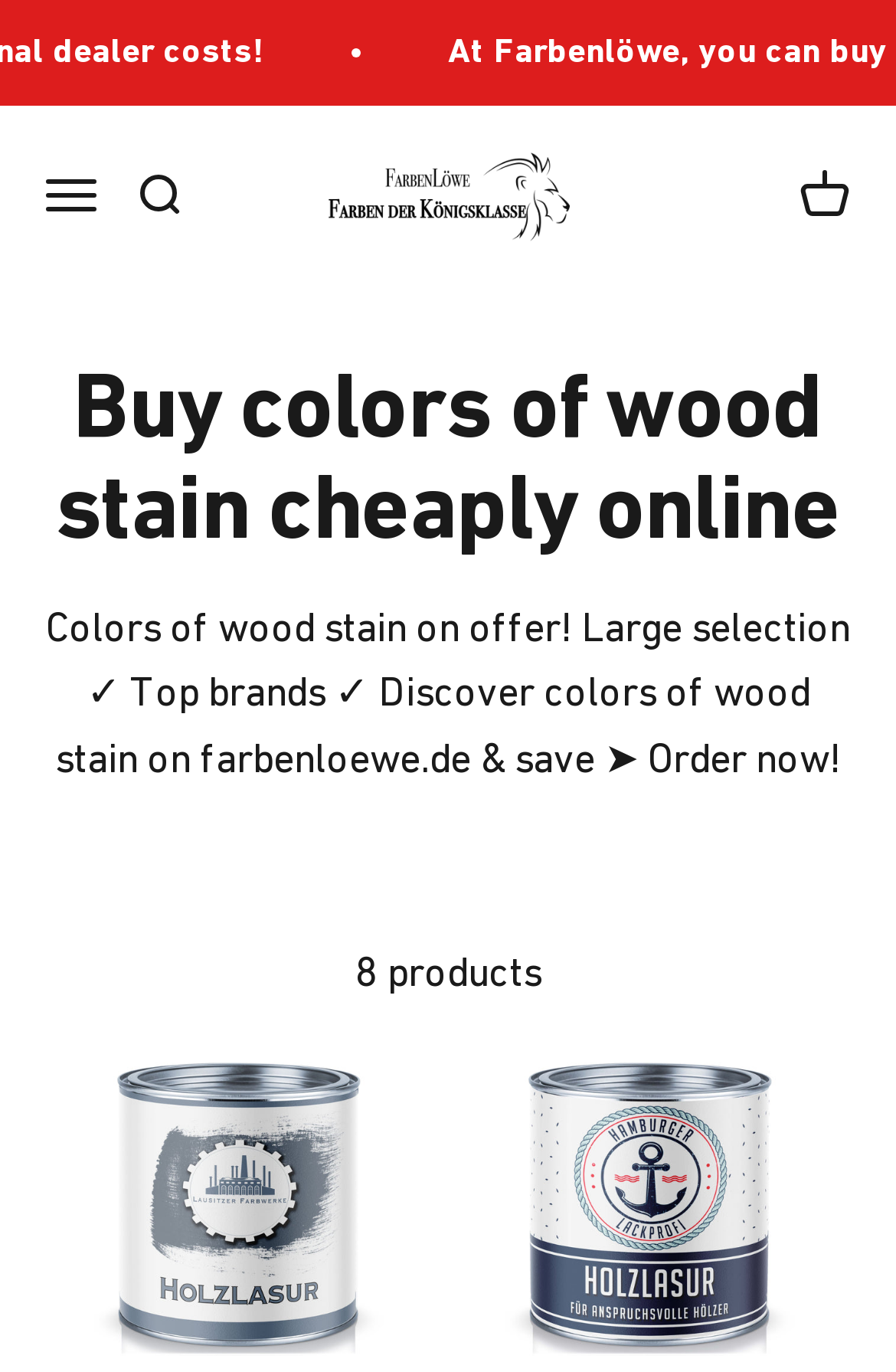Is there a navigation menu on this page?
From the details in the image, provide a complete and detailed answer to the question.

I found a button that says 'Open navigation menu' which suggests that there is a navigation menu available on this page.